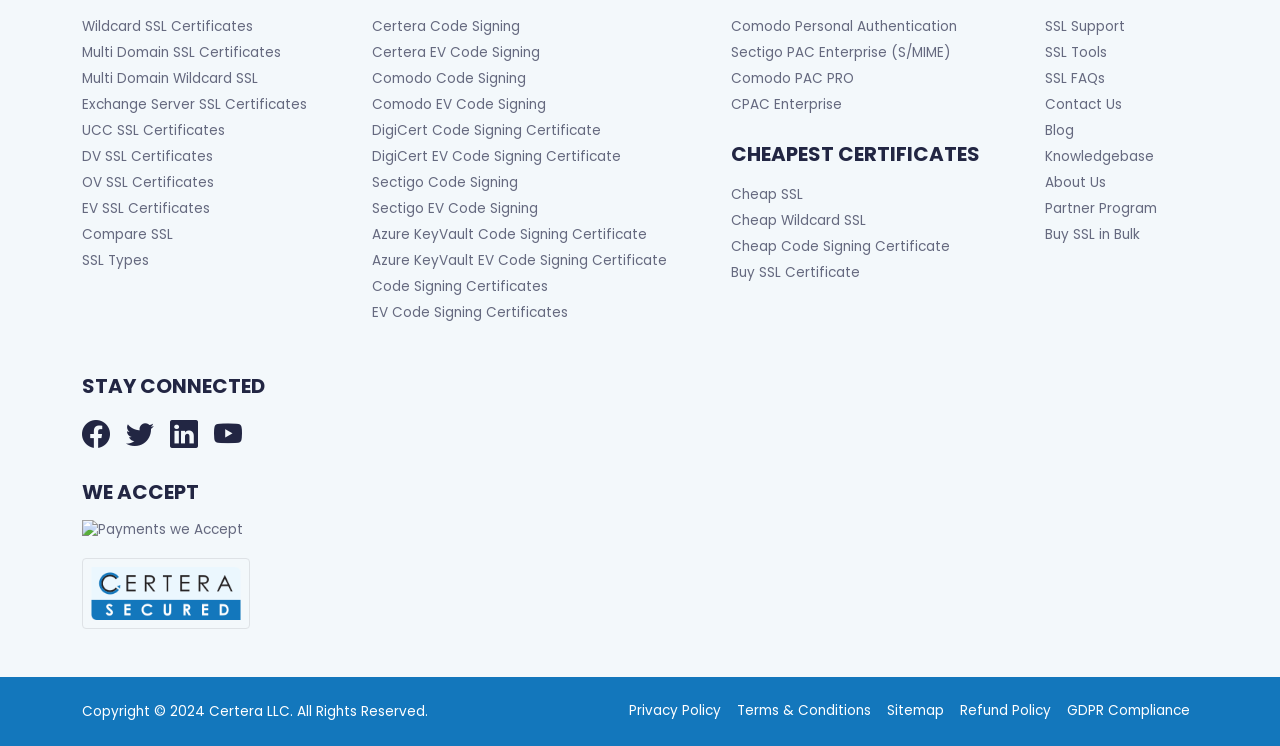What types of code signing certificates are available?
Refer to the image and provide a one-word or short phrase answer.

EV and non-EV